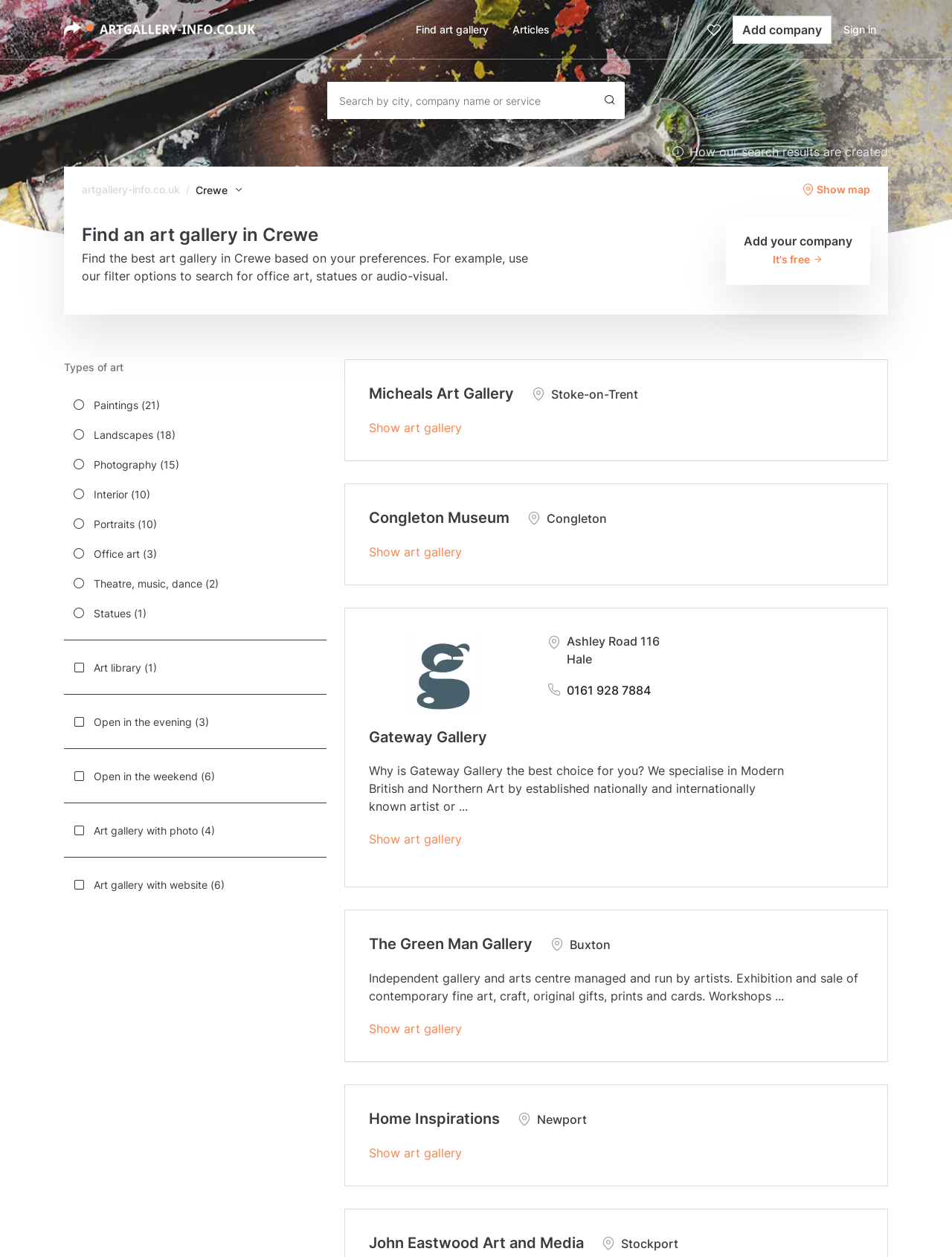Please determine the bounding box coordinates for the element with the description: "Show art gallery".

[0.388, 0.662, 0.485, 0.674]